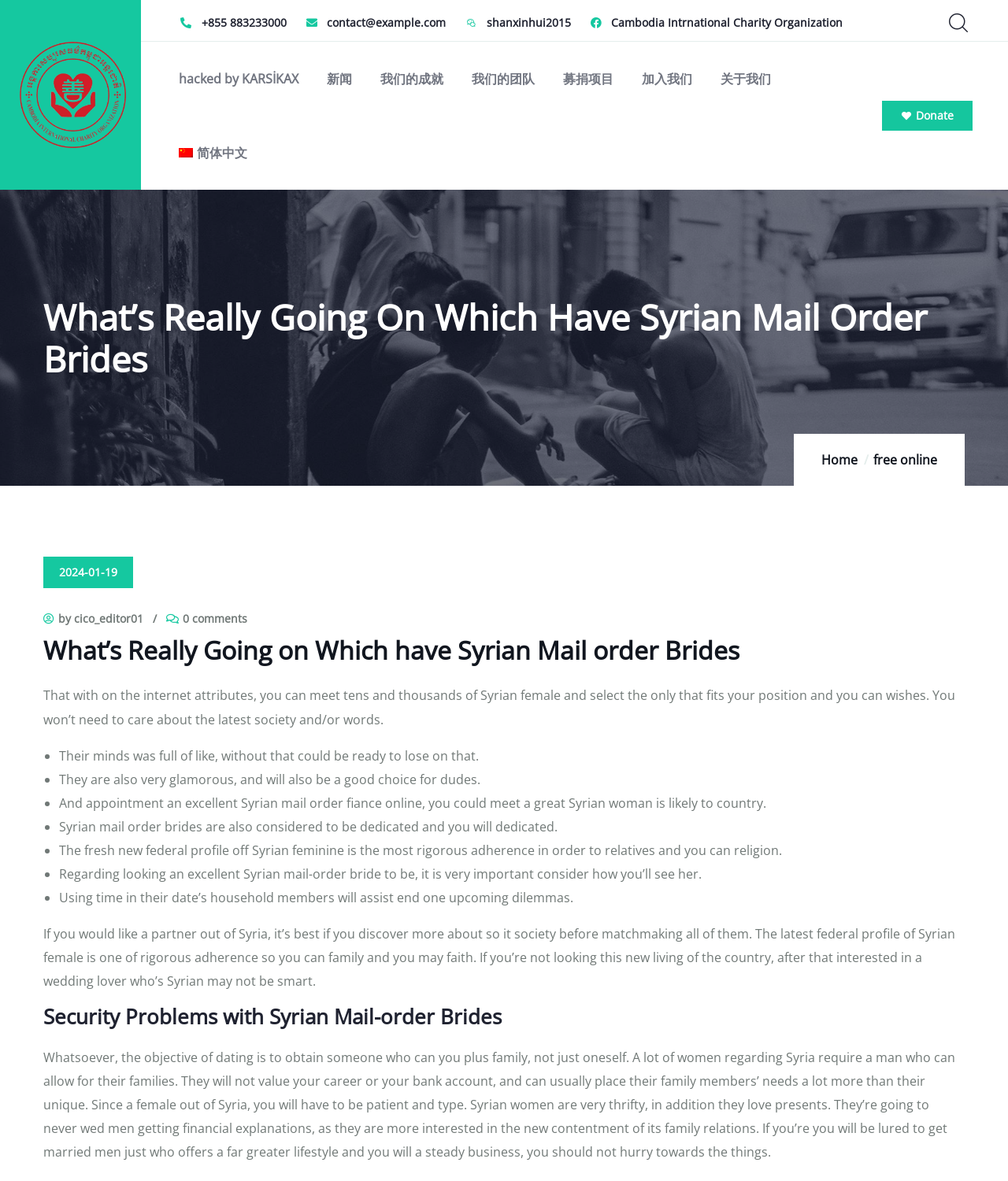Locate the bounding box coordinates of the area that needs to be clicked to fulfill the following instruction: "Click the '新闻' link". The coordinates should be in the format of four float numbers between 0 and 1, namely [left, top, right, bottom].

[0.324, 0.035, 0.349, 0.098]